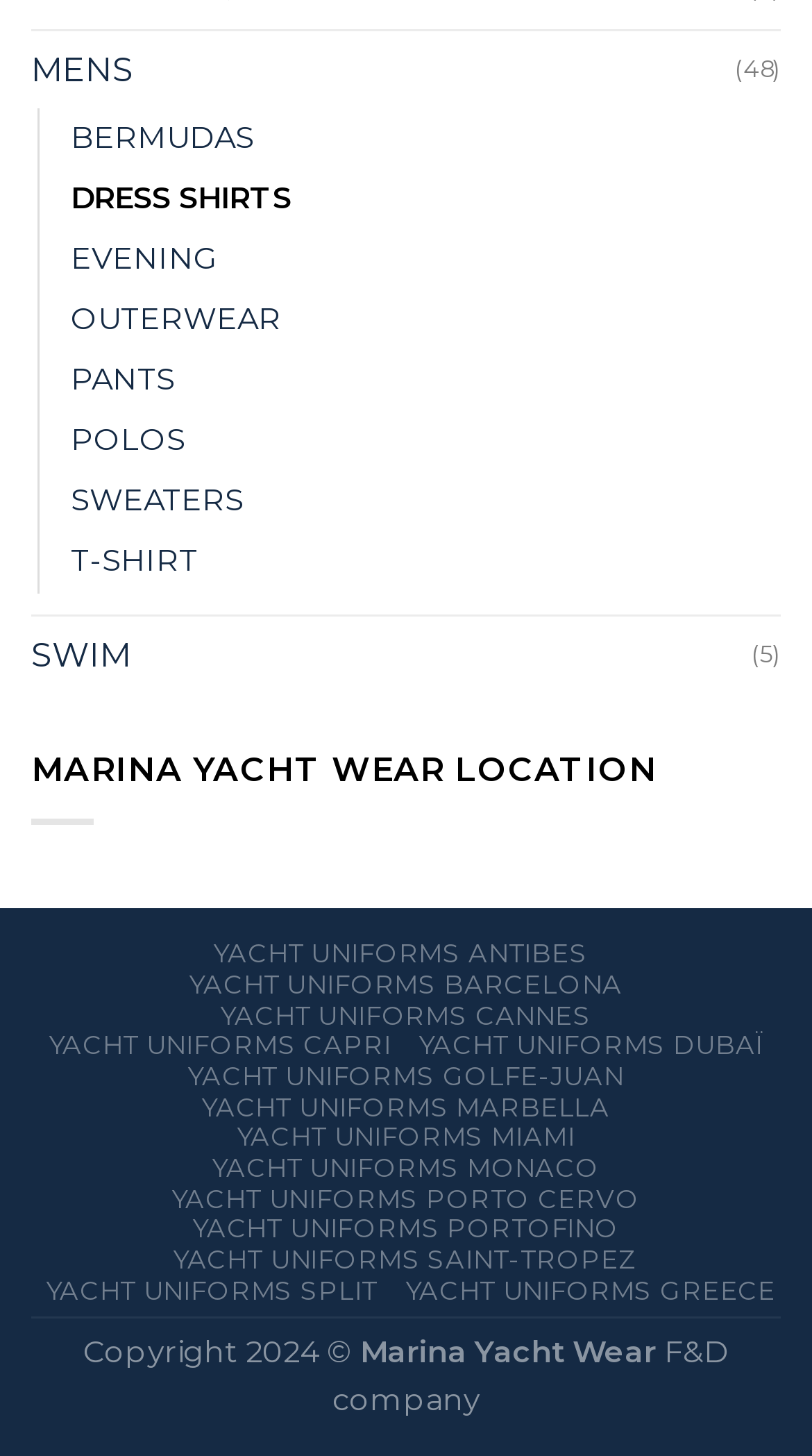Ascertain the bounding box coordinates for the UI element detailed here: "DRESS SHIRTS". The coordinates should be provided as [left, top, right, bottom] with each value being a float between 0 and 1.

[0.087, 0.116, 0.359, 0.158]